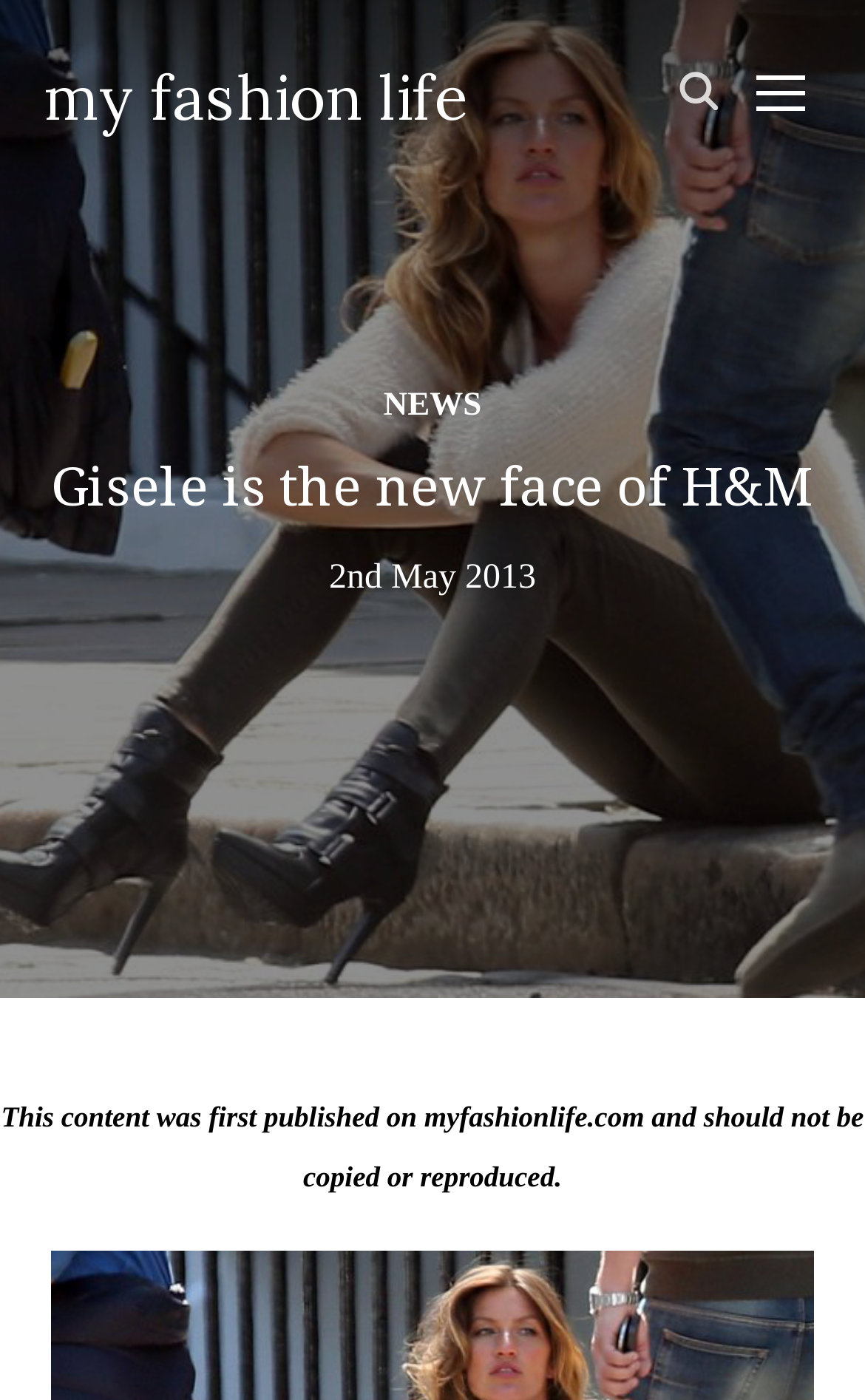Respond concisely with one word or phrase to the following query:
What is the name of the website?

my fashion life